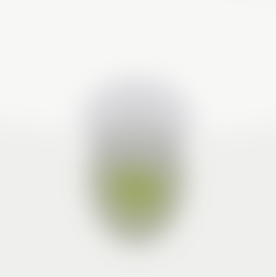Generate an elaborate caption that includes all aspects of the image.

This image features two exquisite Fabergé egg pendants: the "Fabergé Egg Pendant Year of Monkey" and the "Fabergé Chinese New Year Red Egg Pendant." The design showcases intricate details that exemplify the artistry associated with Fabergé creations, including vibrant colors and elegant embellishments. These luxurious pieces are perfect gifts, especially for special celebrations like the Chinese New Year. The pendants hint at a storied legacy of craftsmanship, reflecting both cultural significance and artistic finesse.